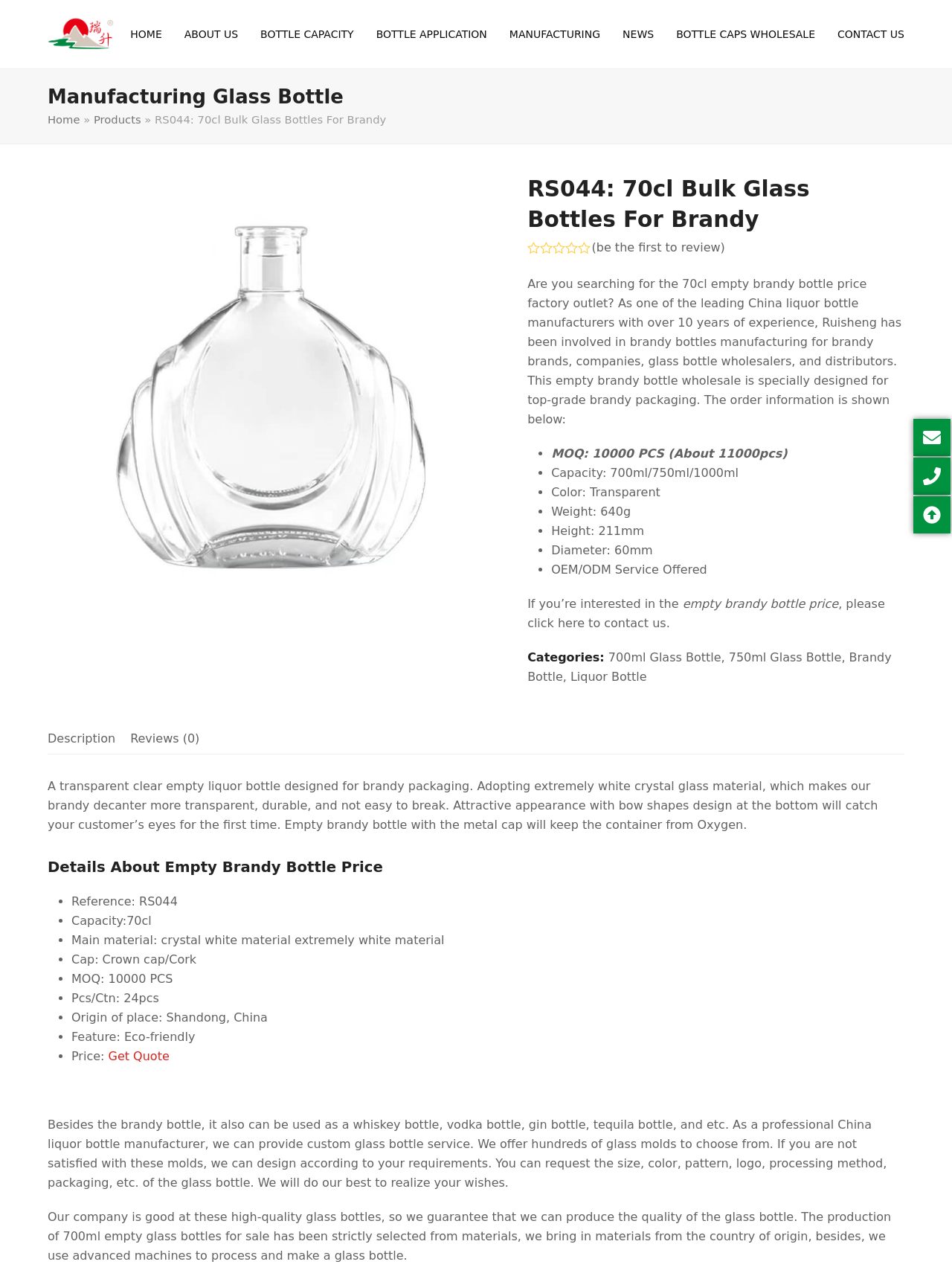Provide a thorough description of this webpage.

This webpage is about Ruisheng, a professional China liquor bottle manufacturer, providing empty brandy bottle prices for brands, companies, and wholesalers. At the top of the page, there is a navigation menu with links to different sections of the website, including "HOME", "ABOUT US", "BOTTLE CAPACITY", "BOTTLE APPLICATION", "MANUFACTURING", "NEWS", "BOTTLE CAPS WHOLESALE", and "CONTACT US".

Below the navigation menu, there is a header section with a title "Manufacturing Glass Bottle" and a breadcrumb navigation showing the current page location as "Home > Products > RS044: 70cl Bulk Glass Bottles For Brandy".

The main content of the page is divided into several sections. The first section displays an image of a 70cl bulk glass bottle for brandy, along with a heading and a brief description of the product. Below this section, there is a rating section with a rating of 0 out of 5, and an option to be the first to review the product.

The next section provides detailed information about the product, including its order information, capacity, color, weight, height, diameter, and OEM/ODM service offered. This section also includes a call-to-action to contact the manufacturer for the empty brandy bottle price.

Following this section, there are links to related categories, including "700ml Glass Bottle", "750ml Glass Bottle", "Brandy Bottle", and "Liquor Bottle".

The page also features a tab list with two tabs: "Description" and "Reviews (0)". The "Description" tab is currently selected and displays a detailed description of the product, including its features, materials, and uses. The "Reviews (0)" tab is empty, indicating that there are no reviews for this product yet.

At the bottom of the page, there is a section titled "Details About Empty Brandy Bottle Price" that provides additional information about the product, including its reference, capacity, main material, cap, MOQ, and other details.